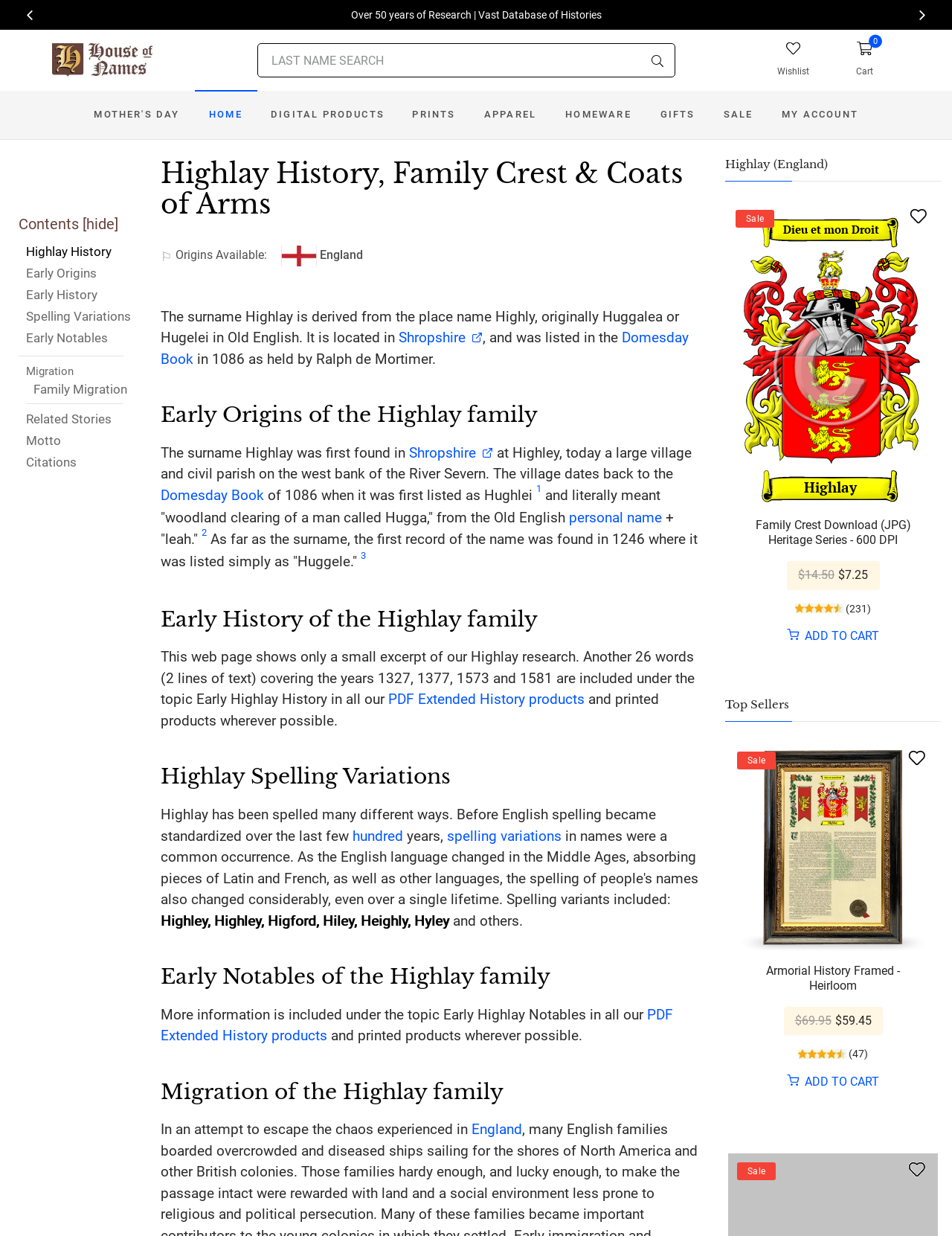Extract the top-level heading from the webpage and provide its text.

Highlay History, Family Crest & Coats of Arms